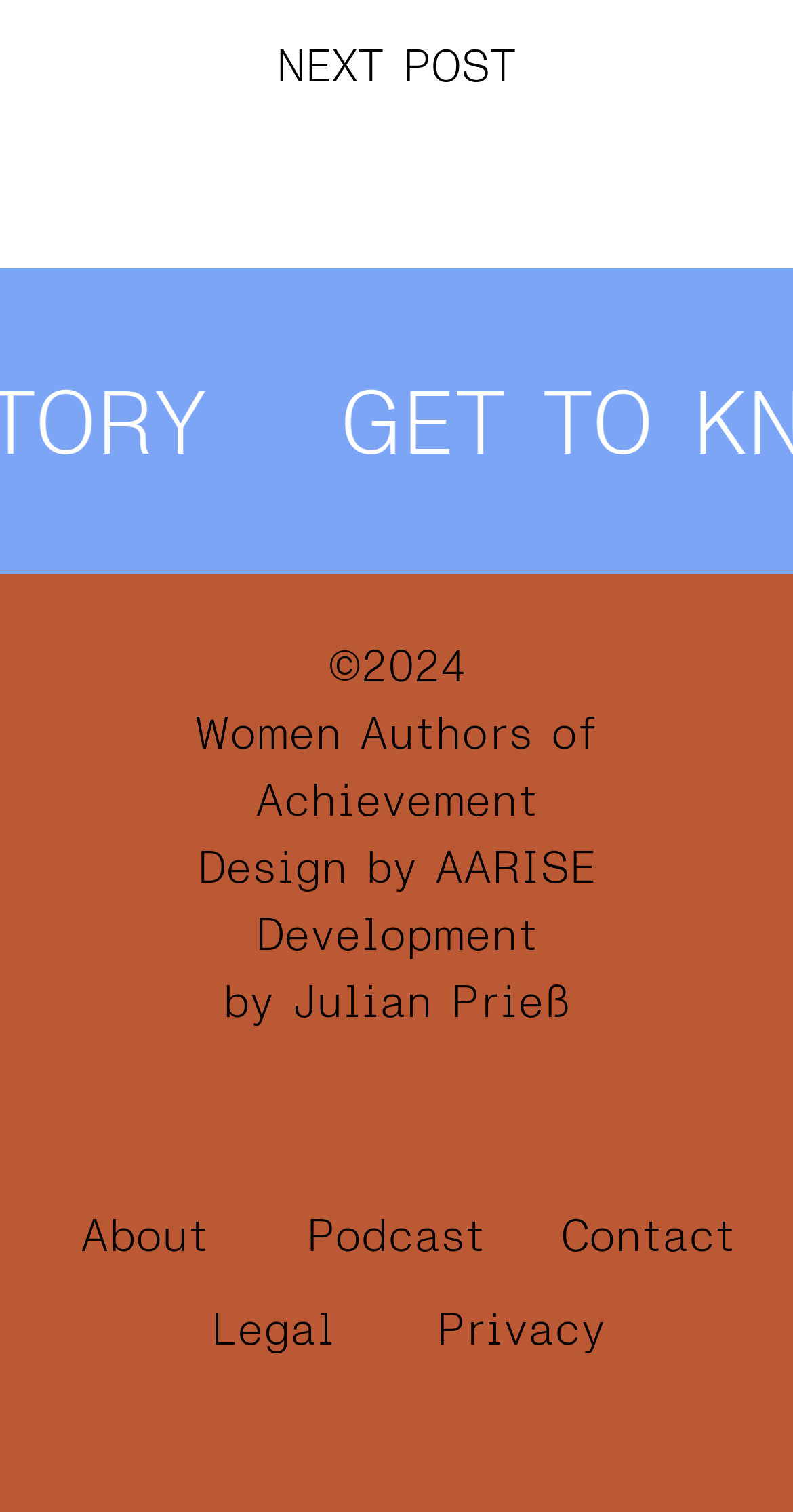Determine the bounding box for the described UI element: "Contact".

[0.706, 0.798, 0.927, 0.838]